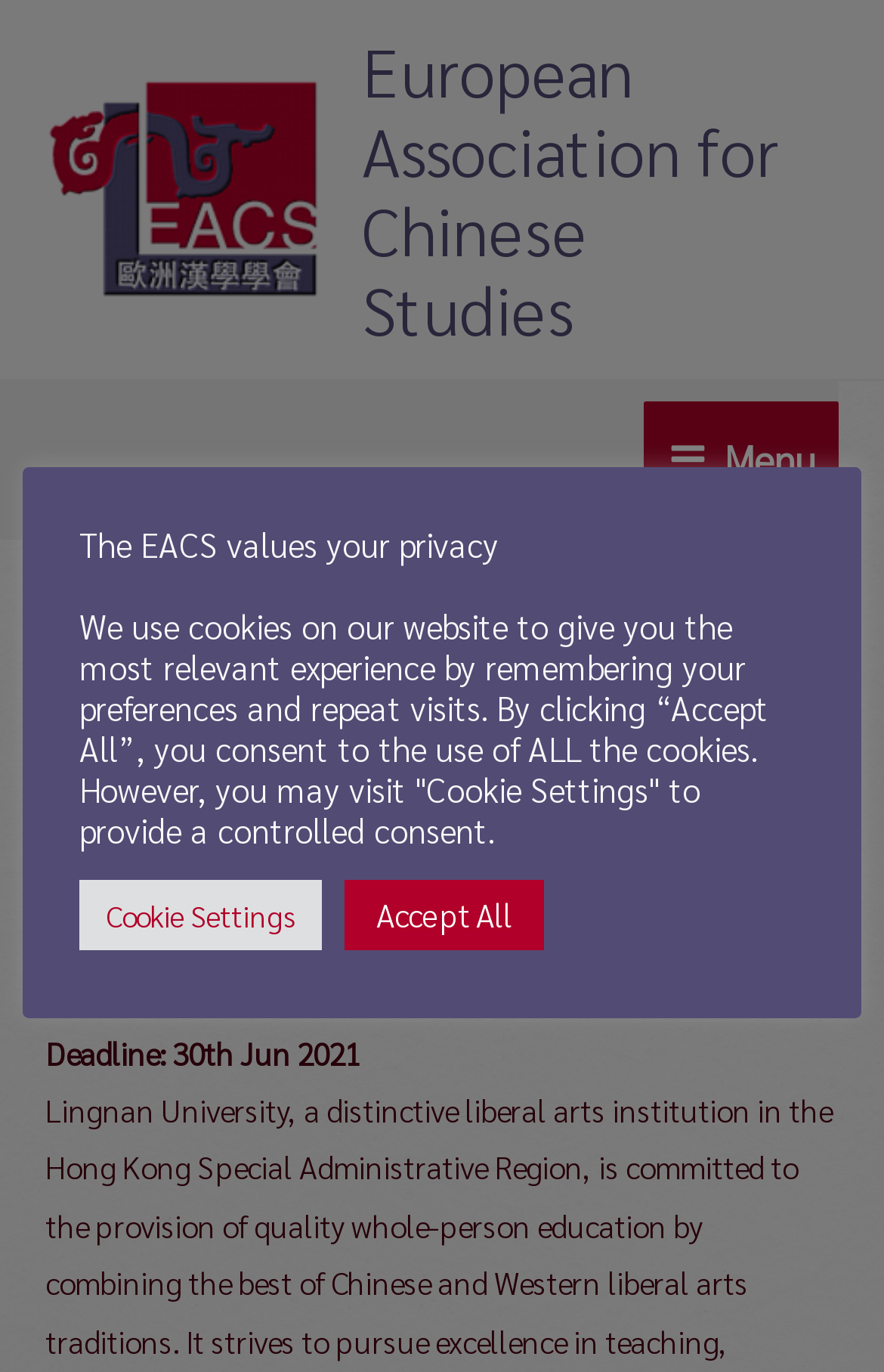Provide the bounding box coordinates of the HTML element this sentence describes: "National City".

None